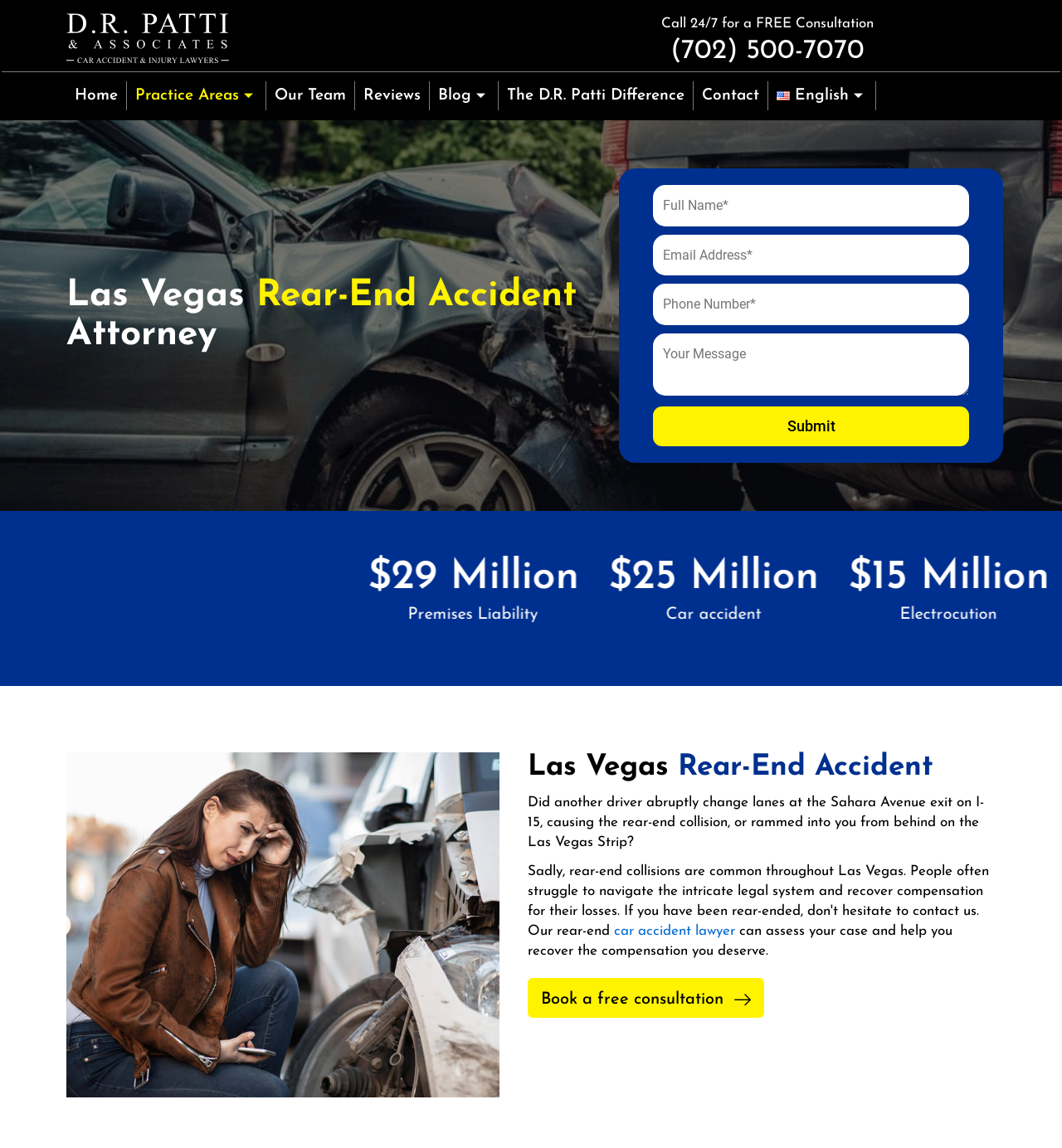Generate a thorough caption detailing the webpage content.

This webpage is about a law firm, D.R. Patti & Associates, specializing in Las Vegas rear-end accidents. At the top left corner, there is a logo of the law firm, accompanied by a link to the homepage. Next to the logo, there are several links to different sections of the website, including "Practice Areas", "Our Team", "Reviews", "Blog", and "Contact".

On the top right side, there is a call-to-action section with a phone number and a link to call for a free consultation. Below this section, there is a heading that reads "Las Vegas Rear-End Accident Attorney". 

The main content of the webpage is divided into two columns. On the left side, there is a large image of a young woman sitting next to her wrecked car. On the right side, there is a form with four text boxes to input full name, email address, phone number, and a message, along with a submit button.

Below the image, there is a heading that reads "Las Vegas Rear-End Accident" and a paragraph of text that describes the scenario of a rear-end collision. The text also mentions that the law firm can help recover compensation for such accidents. There is a link to a car accident lawyer and a call-to-action link to book a free consultation.